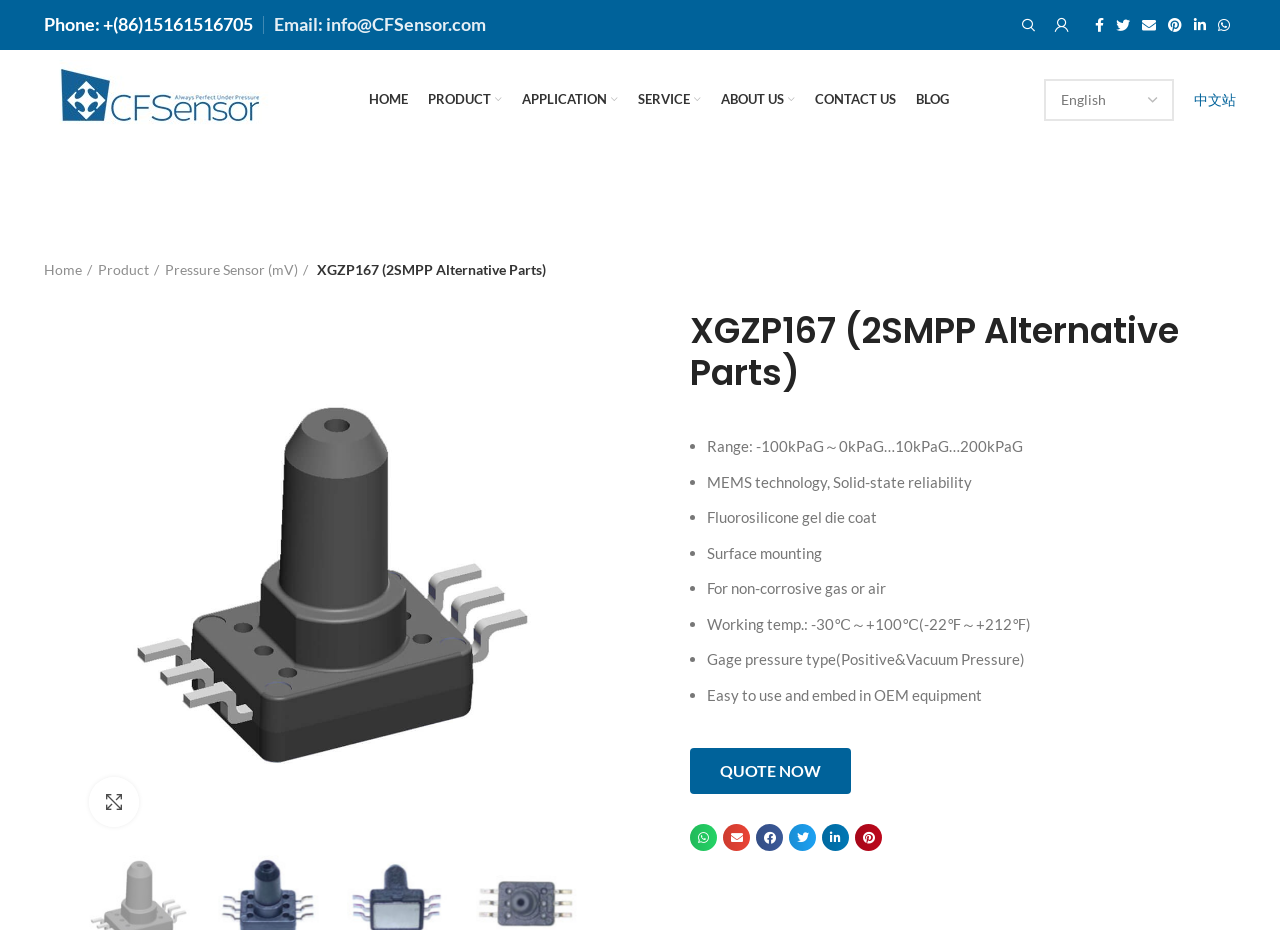What is the purpose of the 'QUOTE NOW' button?
Please provide a comprehensive answer based on the contents of the image.

The 'QUOTE NOW' button is likely used to request a quote for the XGZP167 pressure sensor, as it is a call-to-action button located at the bottom of the product description section.